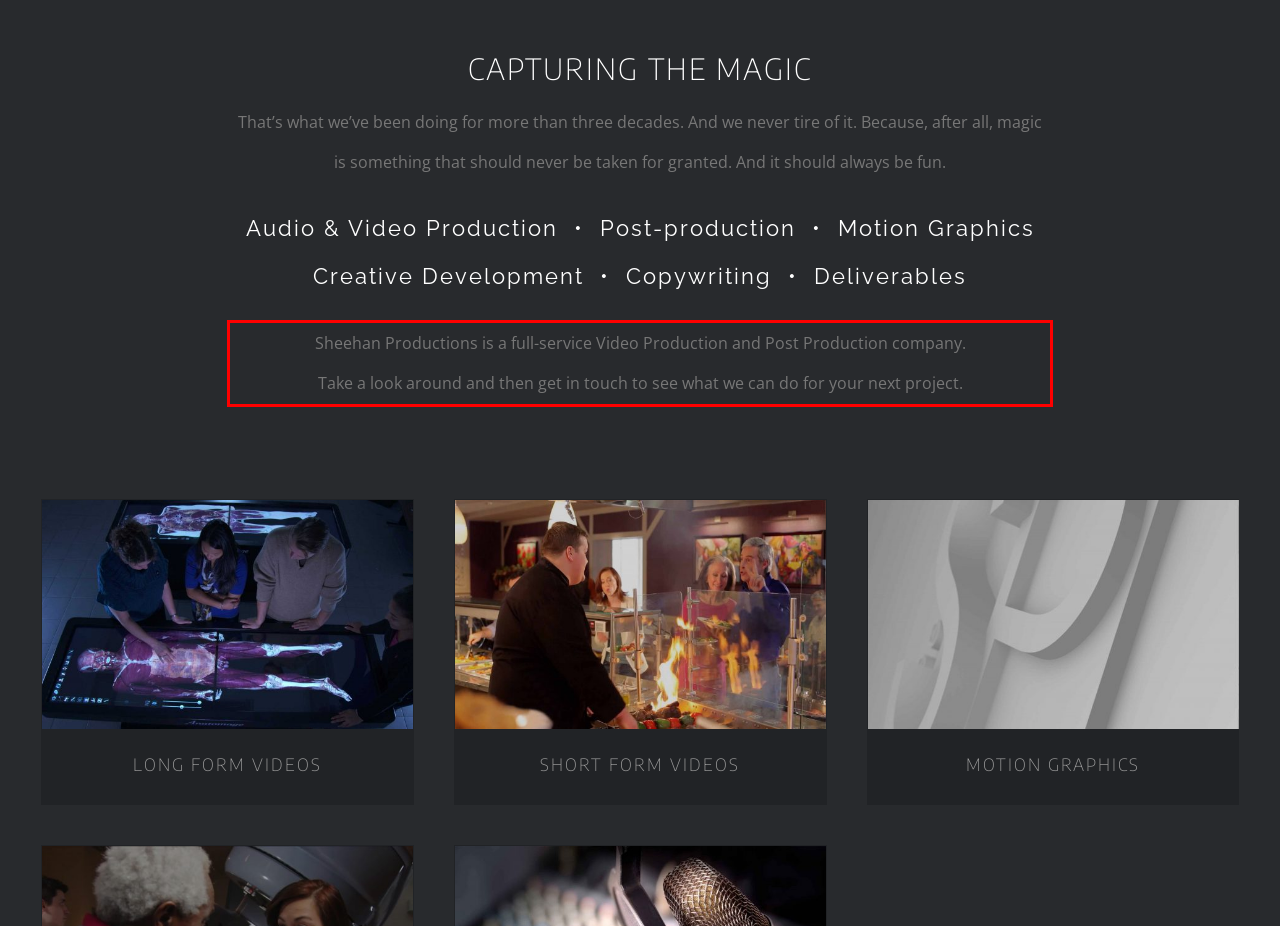You are given a screenshot showing a webpage with a red bounding box. Perform OCR to capture the text within the red bounding box.

Sheehan Productions is a full-service Video Production and Post Production company. Take a look around and then get in touch to see what we can do for your next project.